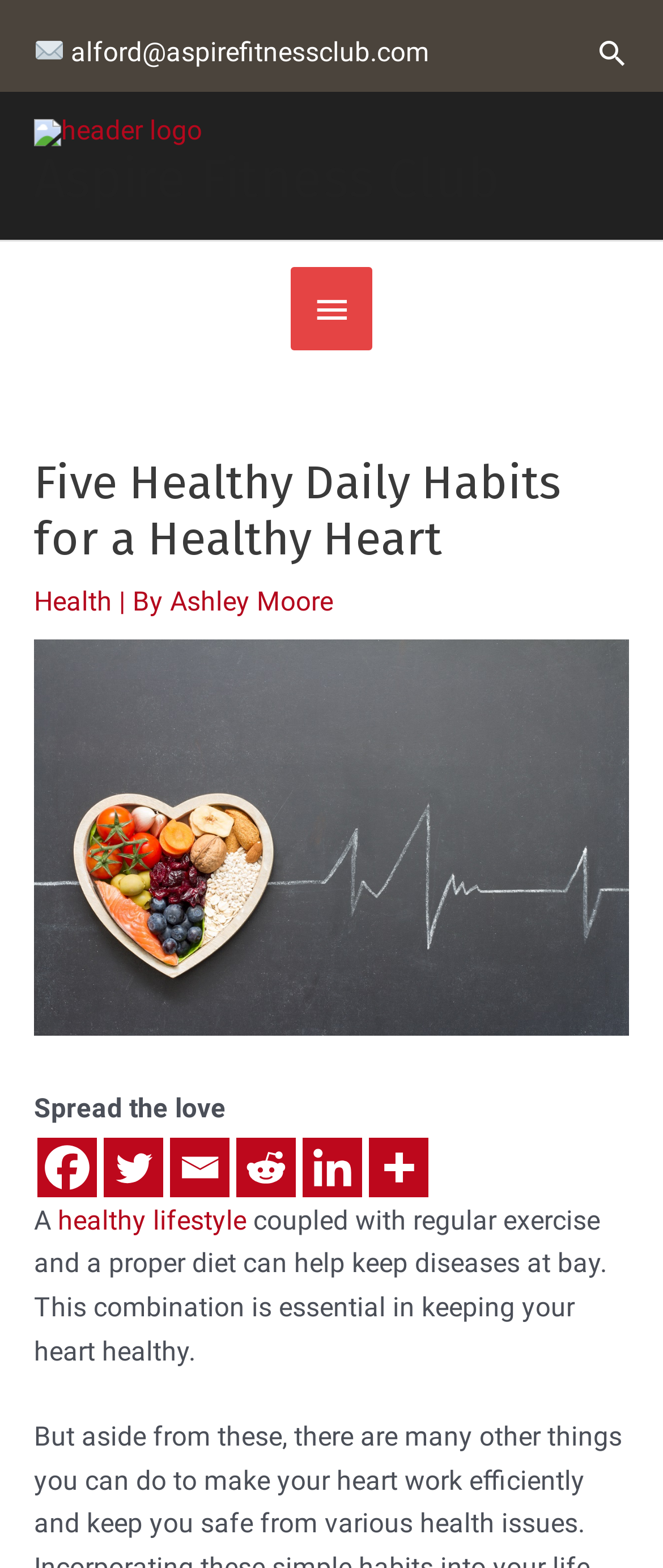Highlight the bounding box coordinates of the element that should be clicked to carry out the following instruction: "Read the article by Ashley Moore". The coordinates must be given as four float numbers ranging from 0 to 1, i.e., [left, top, right, bottom].

[0.256, 0.375, 0.503, 0.394]